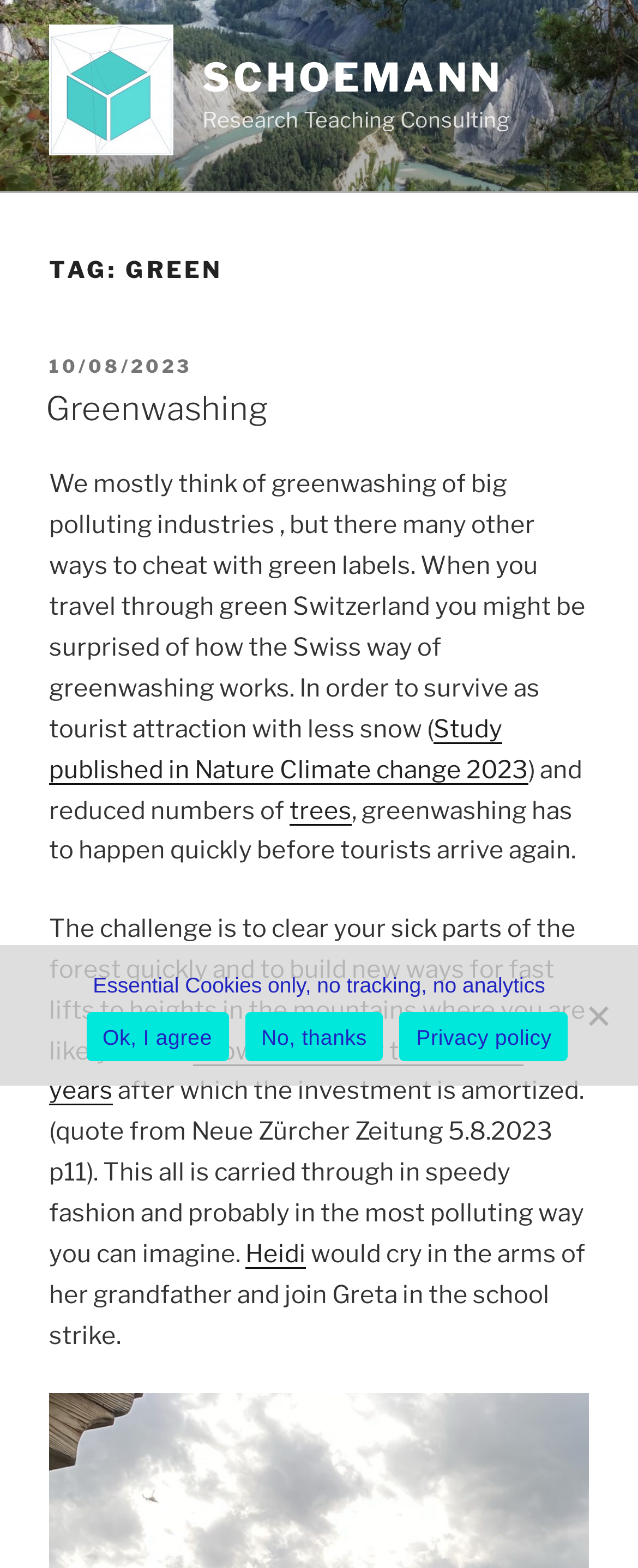What is the topic of the article?
Please ensure your answer is as detailed and informative as possible.

The topic of the article can be determined by looking at the heading 'TAG: GREEN' and the subsequent text, which discusses greenwashing in the context of Switzerland and the tourism industry.